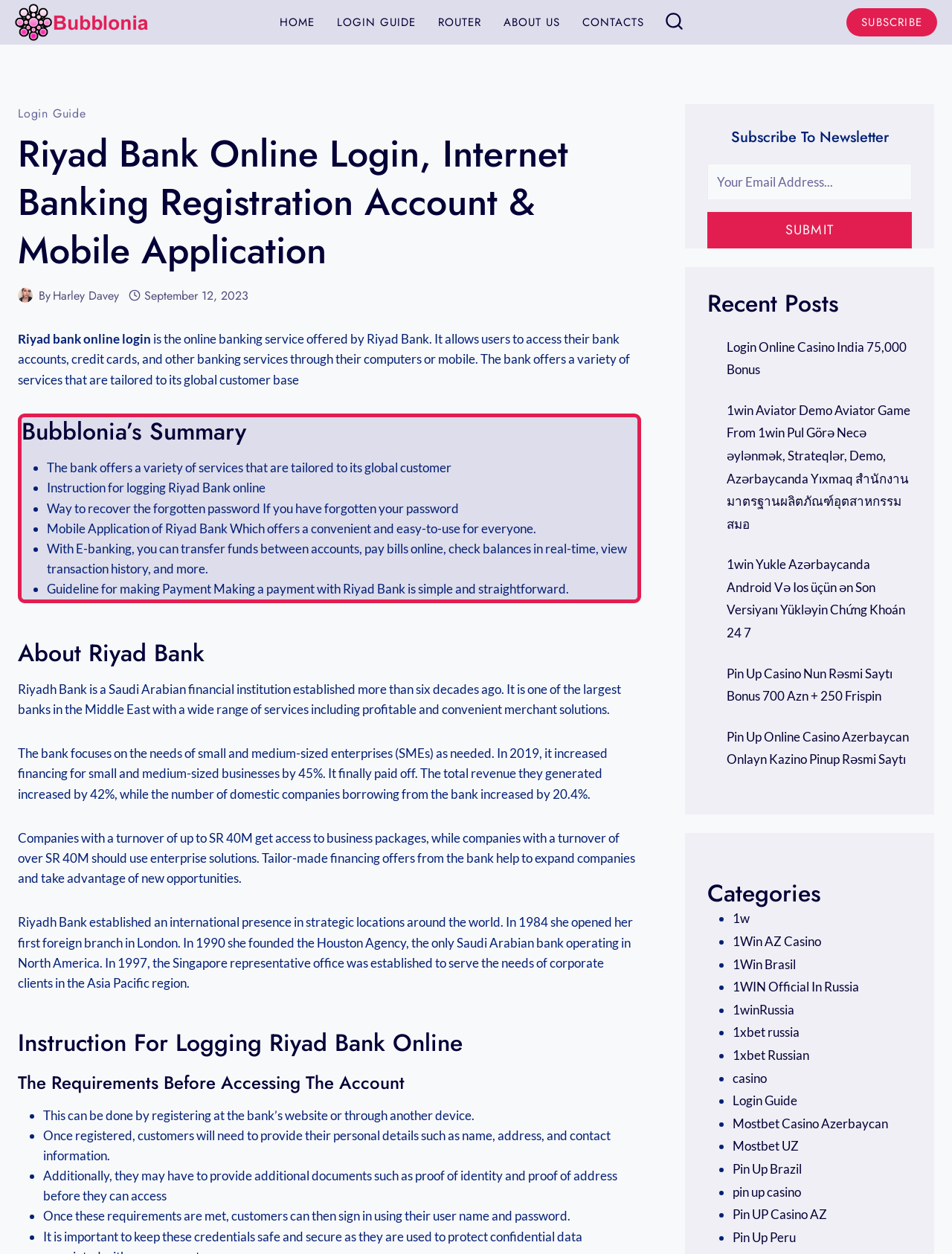Extract the main title from the webpage and generate its text.

Riyad Bank Online Login, Internet Banking Registration Account & Mobile Application